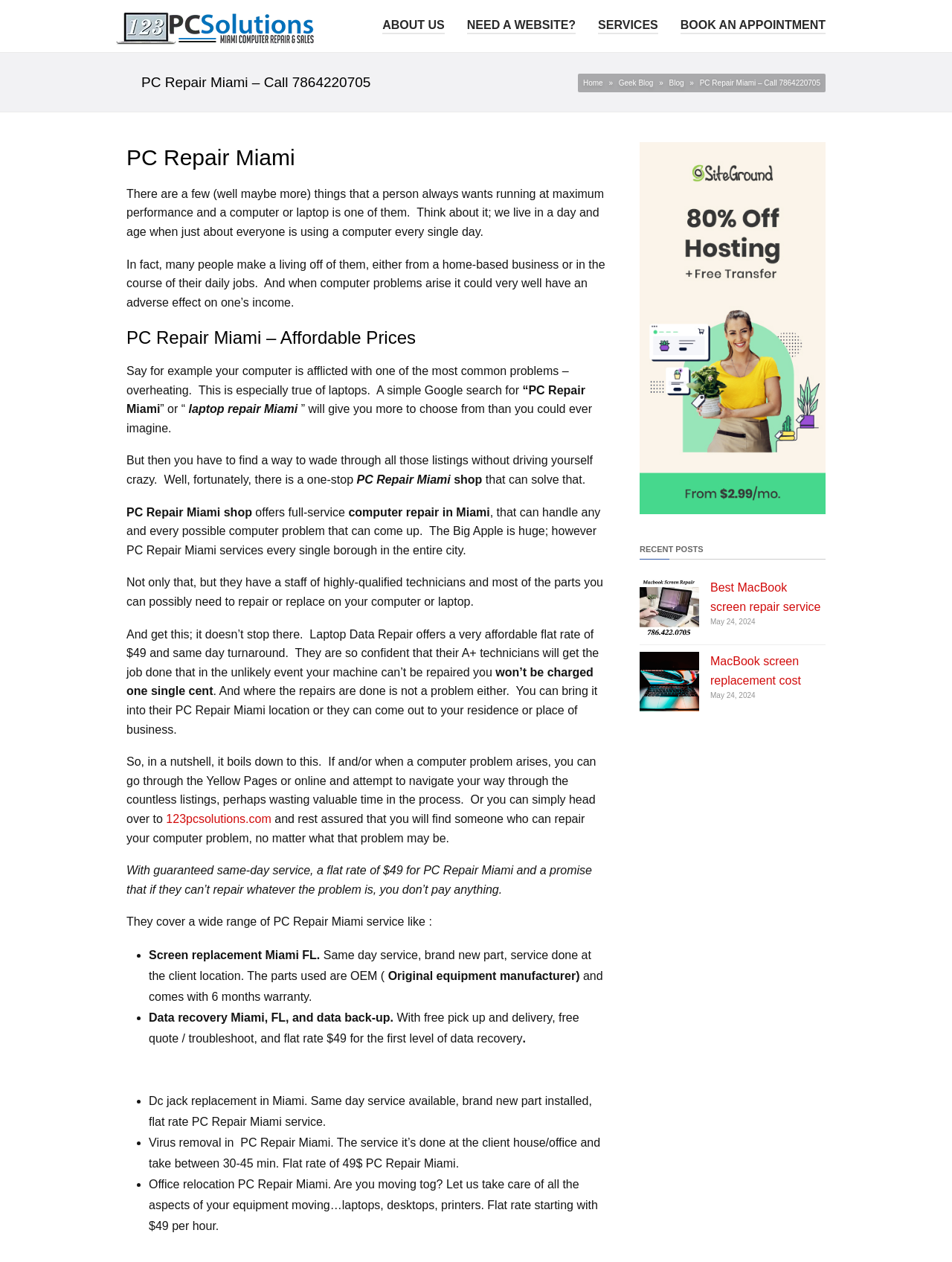Find the bounding box coordinates of the element to click in order to complete the given instruction: "Click on '123pcsolutions.com'."

[0.174, 0.644, 0.285, 0.654]